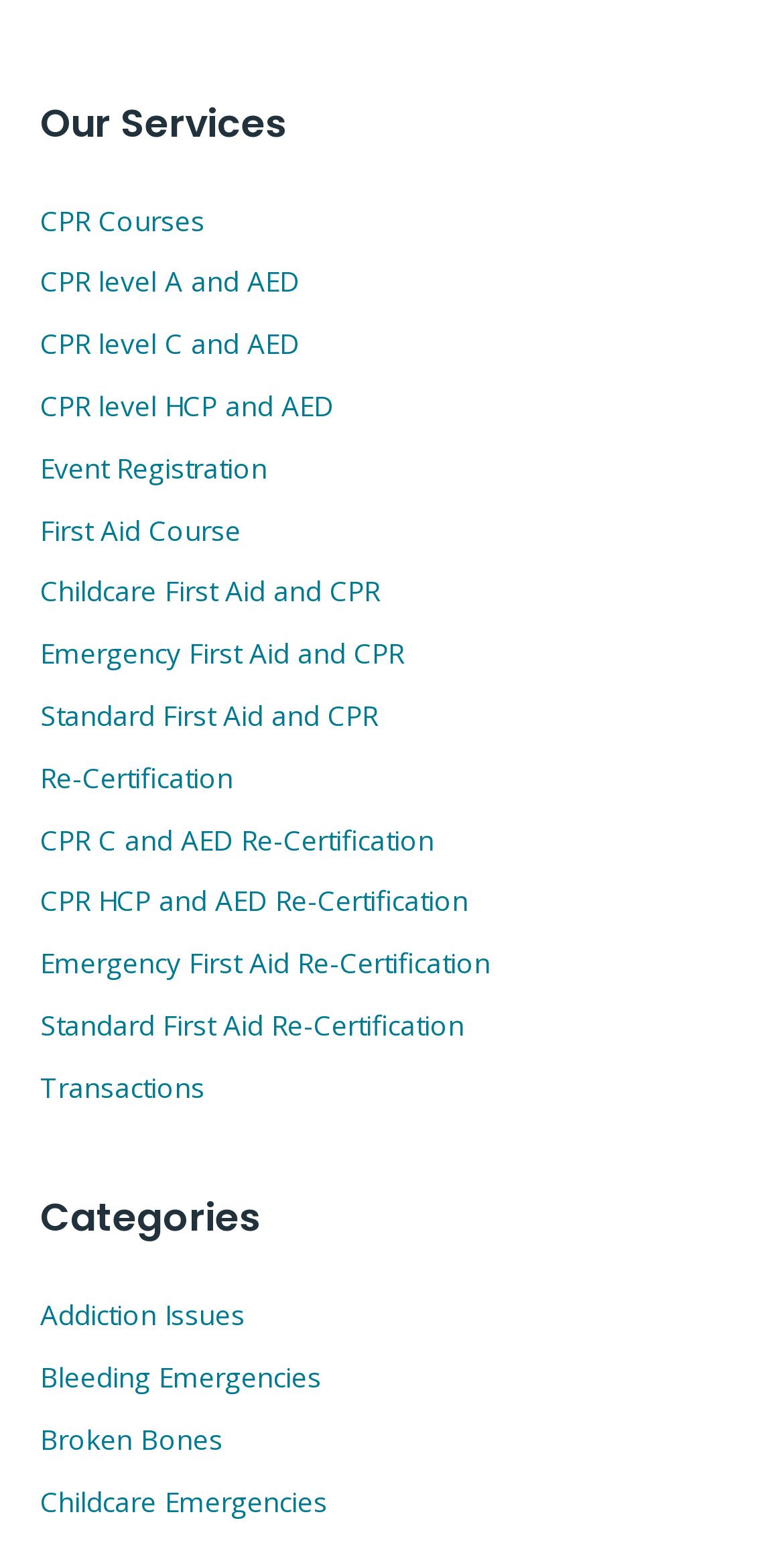Based on the image, give a detailed response to the question: Is there a course for childcare providers?

The website offers a course specifically for childcare providers, titled 'Childcare First Aid and CPR', which suggests that the website provides training and certification for childcare professionals.